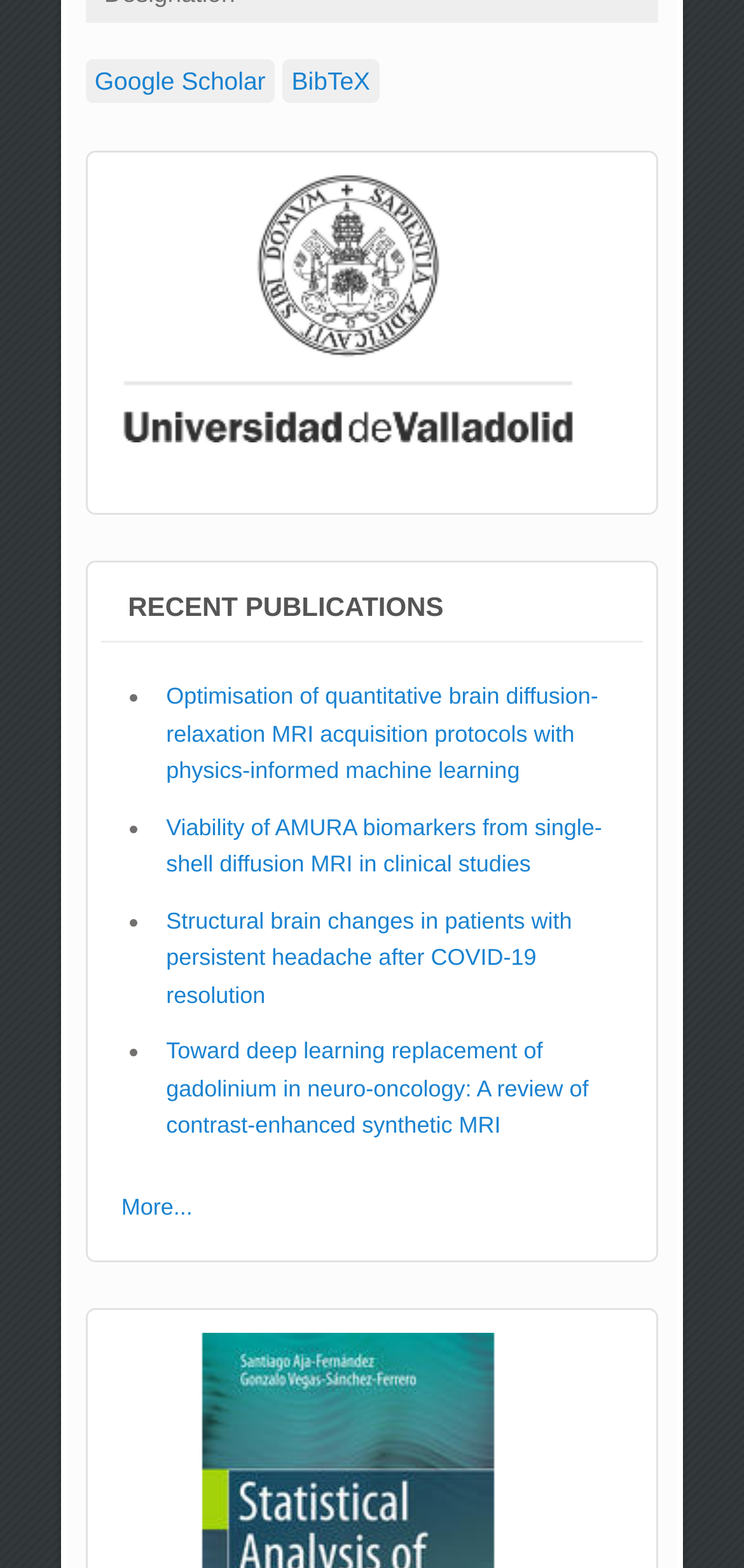Determine the bounding box coordinates for the clickable element to execute this instruction: "Read publication about brain diffusion-relaxation MRI". Provide the coordinates as four float numbers between 0 and 1, i.e., [left, top, right, bottom].

[0.223, 0.436, 0.804, 0.5]